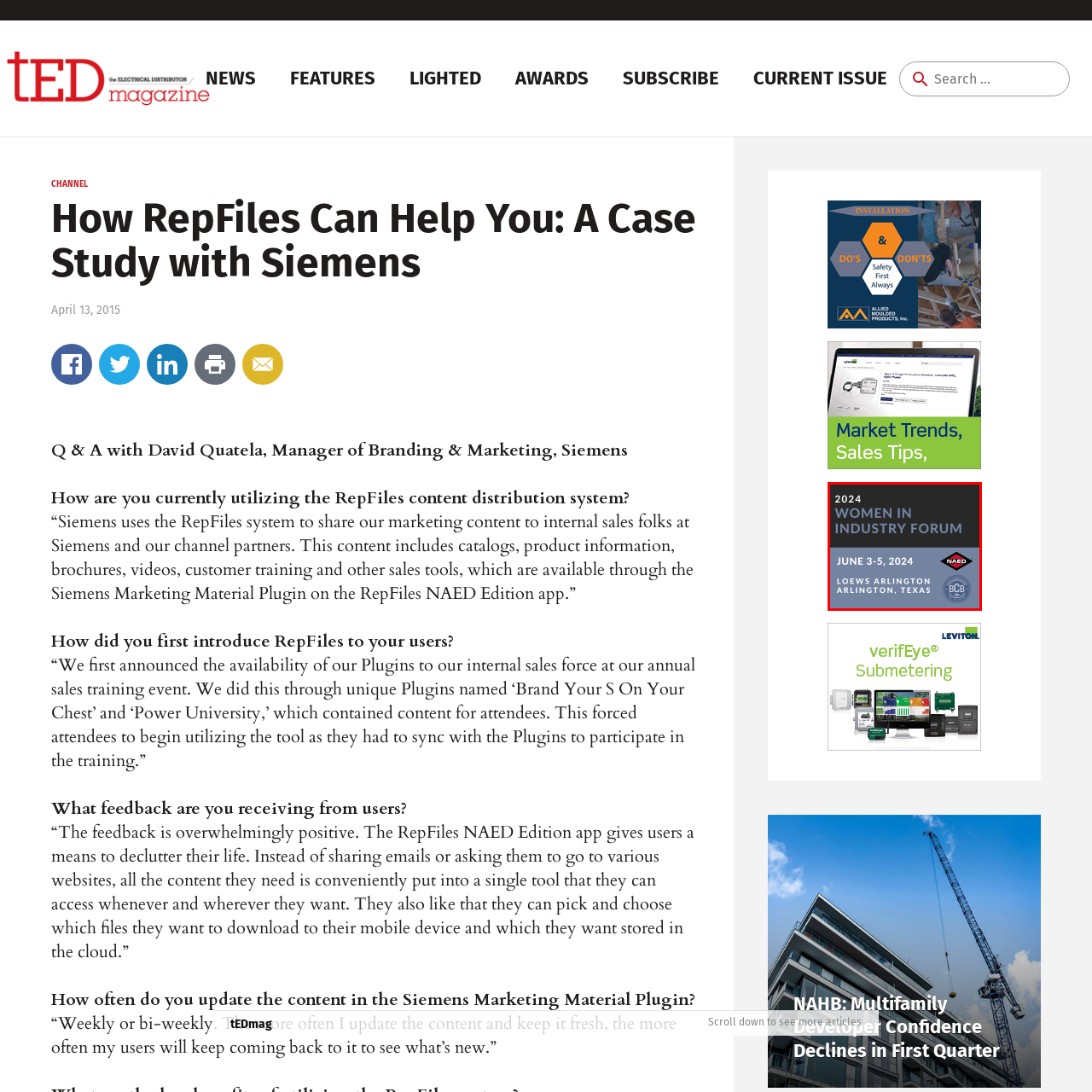Thoroughly describe the contents of the picture within the red frame.

The image promotes the 2024 Women in Industry Forum organized by NAED (National Association of Electrical Distributors). Scheduled to take place from June 3 to June 5, 2024, at Loews Arlington in Texas, the event aims to empower and connect women in the industry. The design features a modern aesthetic with a bold title announcing the forum, complemented by the NAED and BCB logos, emphasizing the significance of the event. This forum serves as a platform for networking, sharing experiences, and professional development among women in the electrical distribution sector.